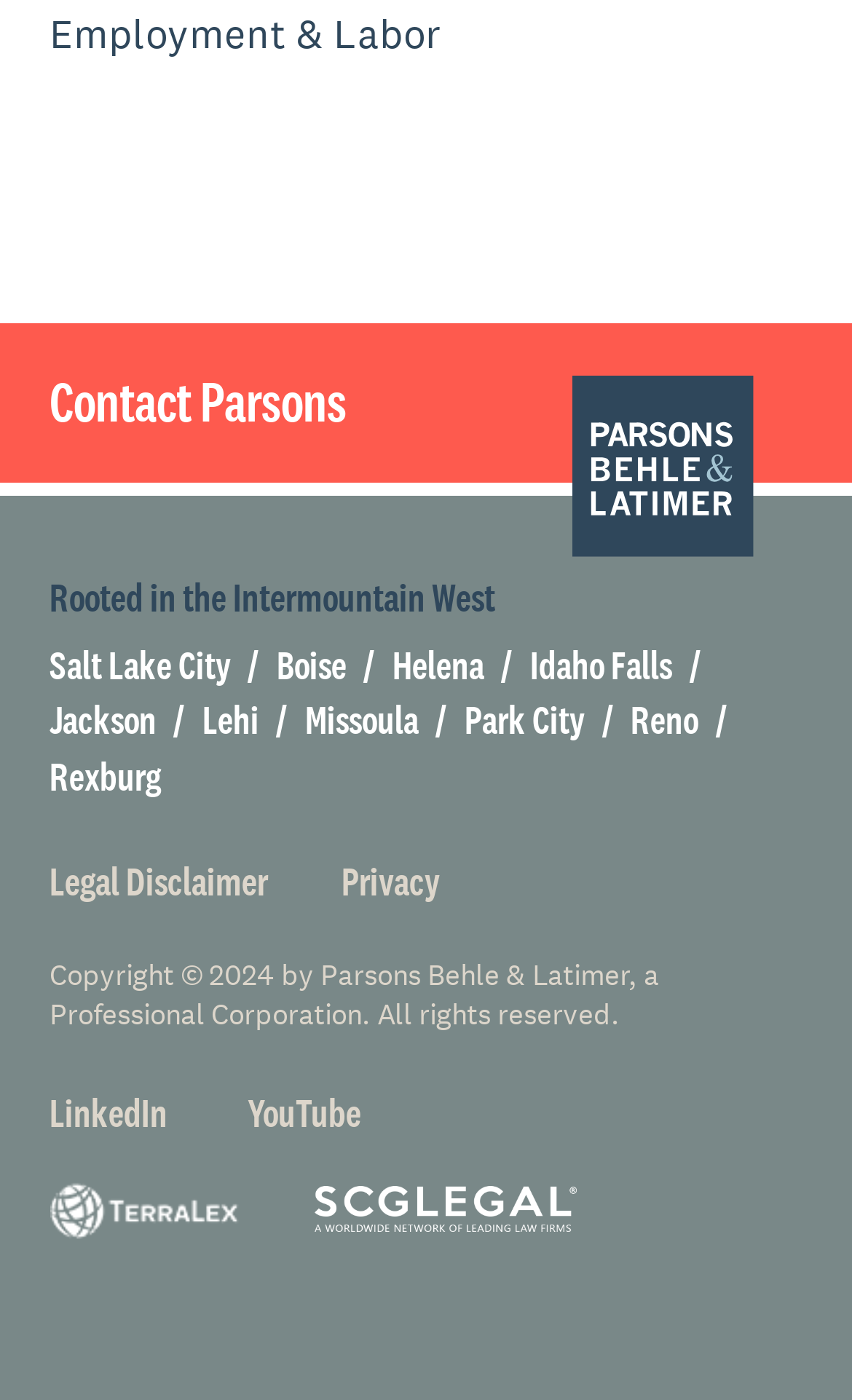Determine the bounding box coordinates for the UI element matching this description: "Jackson".

[0.058, 0.498, 0.237, 0.531]